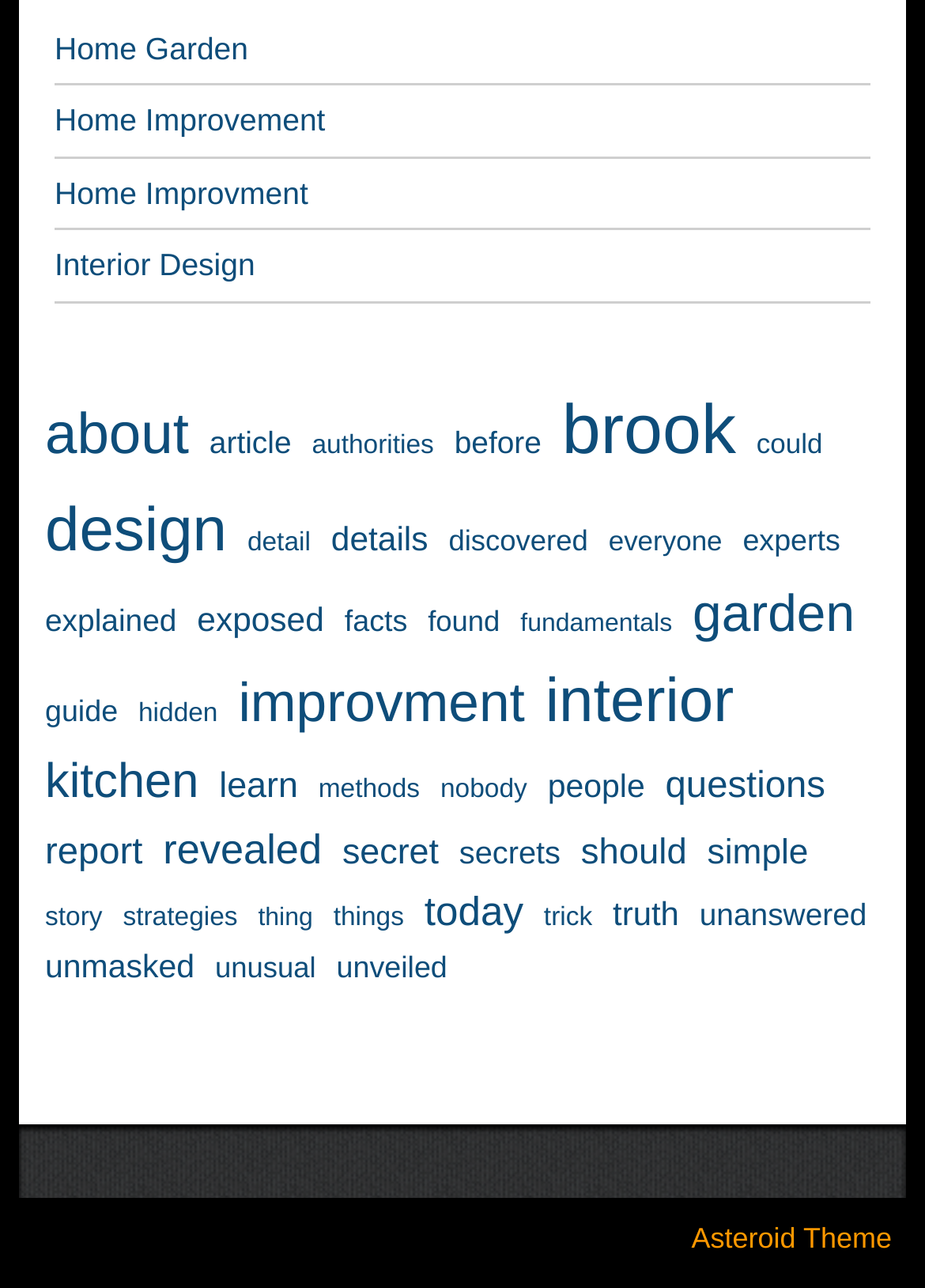Using the provided description: "Interior Design", find the bounding box coordinates of the corresponding UI element. The output should be four float numbers between 0 and 1, in the format [left, top, right, bottom].

[0.059, 0.192, 0.276, 0.219]